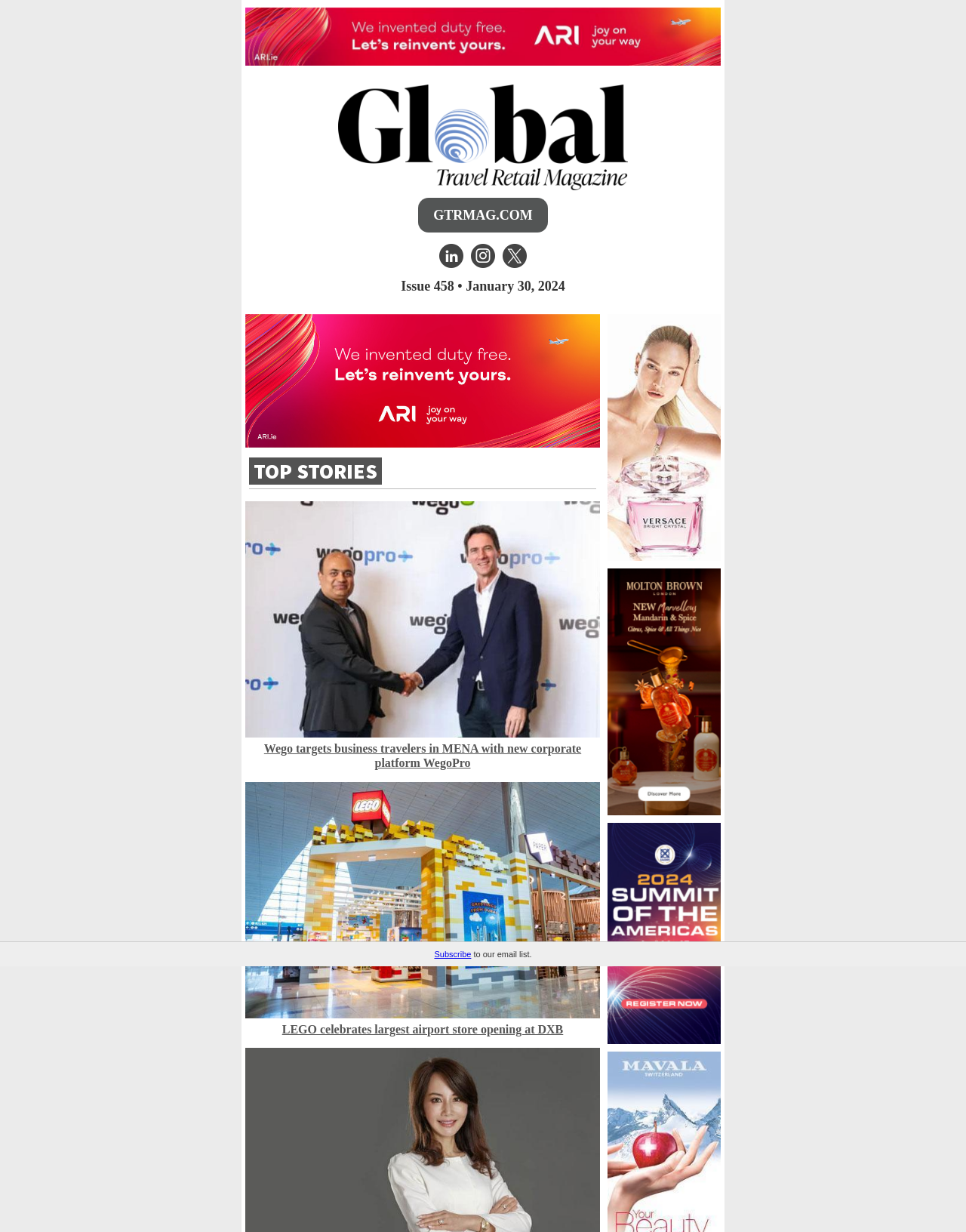Please specify the bounding box coordinates of the clickable section necessary to execute the following command: "Follow on Twitter".

[0.52, 0.198, 0.545, 0.218]